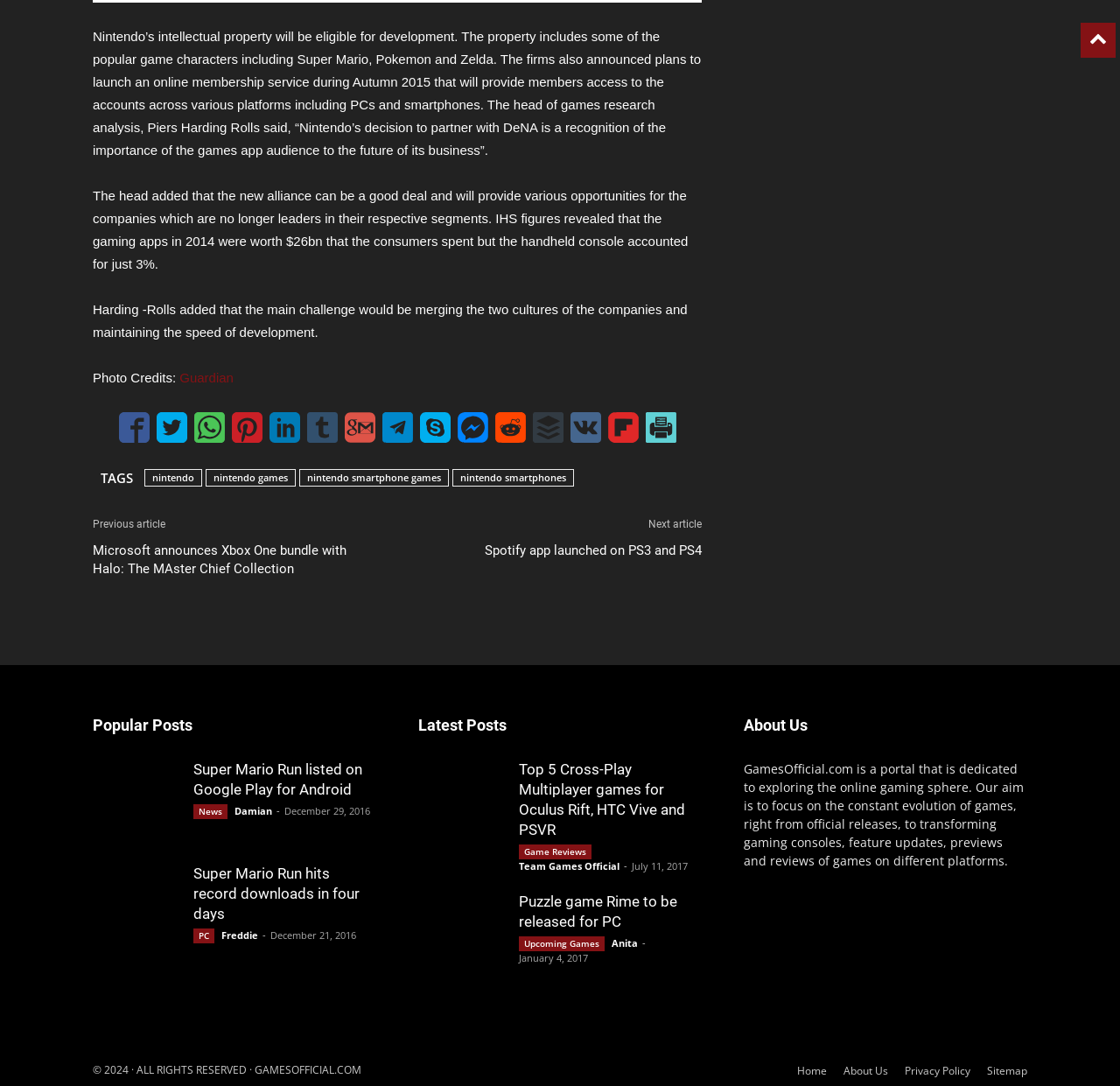Refer to the image and offer a detailed explanation in response to the question: What is the significance of the date 'Autumn 2015'?

According to the article, Nintendo plans to launch an online membership service during Autumn 2015, which will provide members access to their accounts across various platforms.